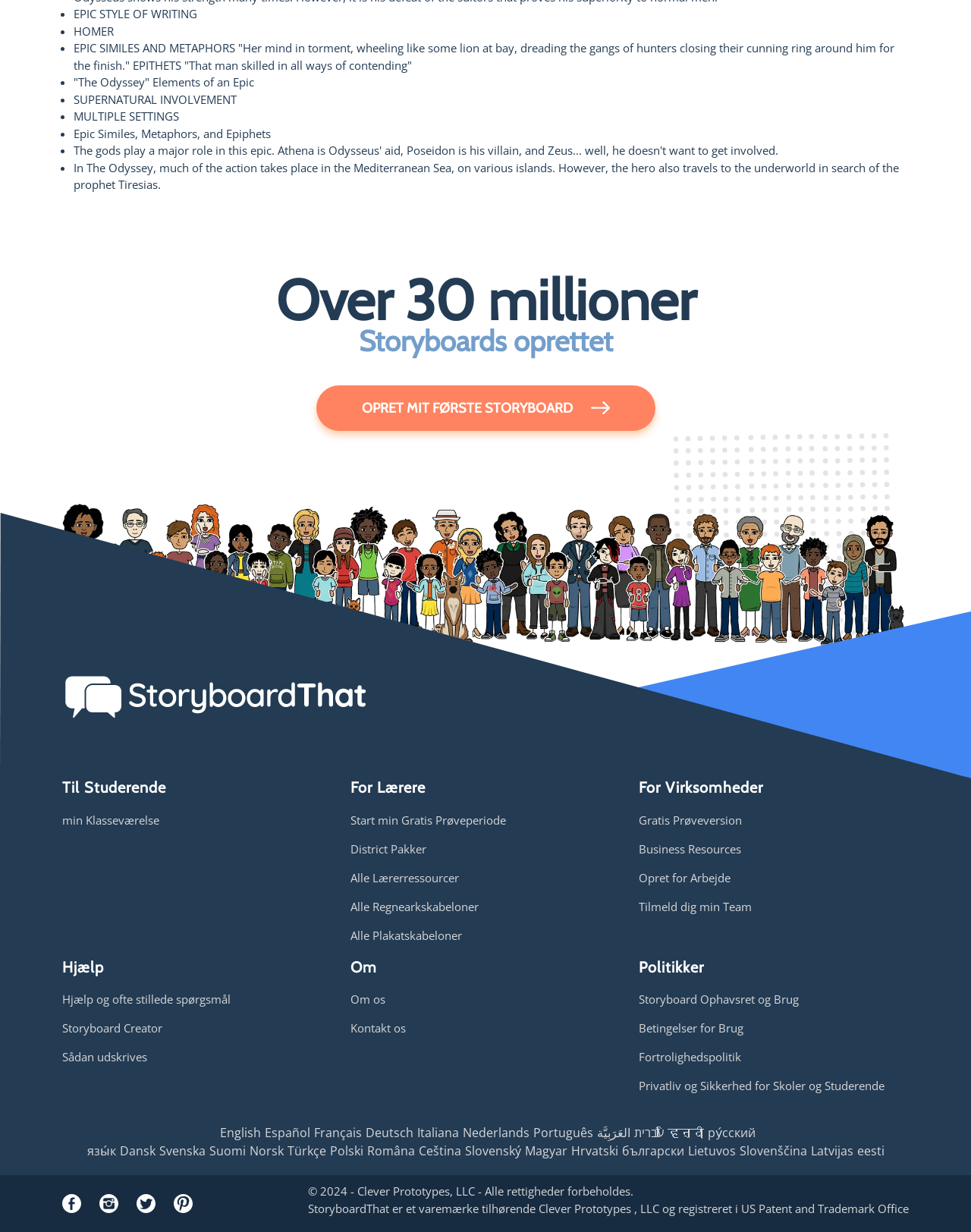For the element described, predict the bounding box coordinates as (top-left x, top-left y, bottom-right x, bottom-right y). All values should be between 0 and 1. Element description: Kontakt os

[0.361, 0.828, 0.418, 0.841]